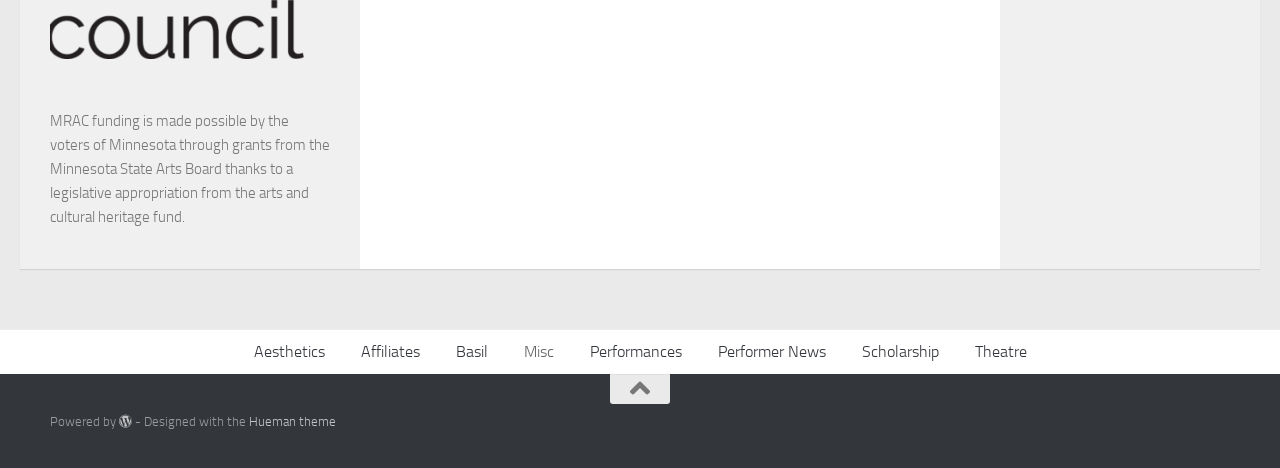Show the bounding box coordinates for the HTML element described as: "Performer News".

[0.546, 0.706, 0.659, 0.8]